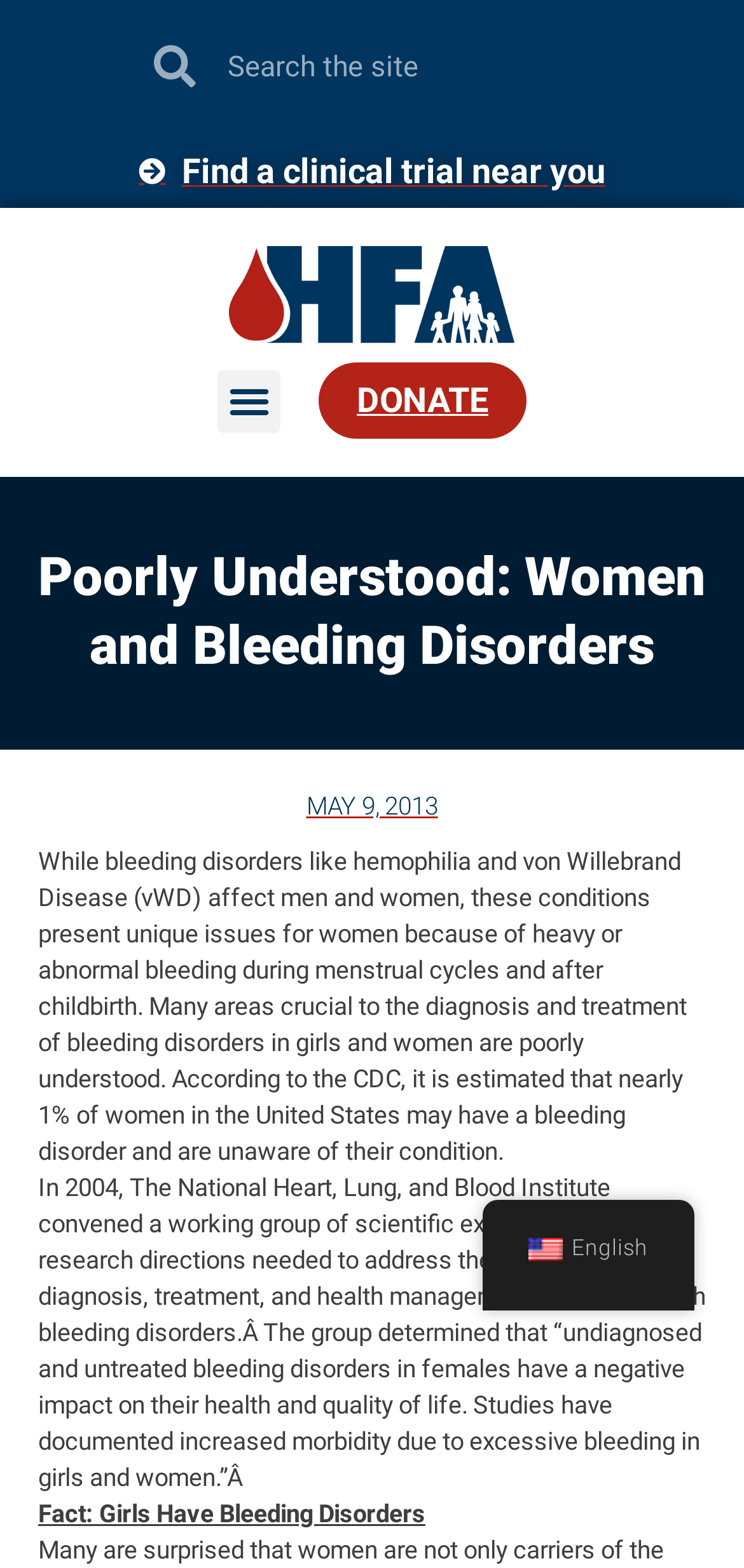Predict the bounding box of the UI element based on this description: "English".

[0.648, 0.765, 0.932, 0.82]